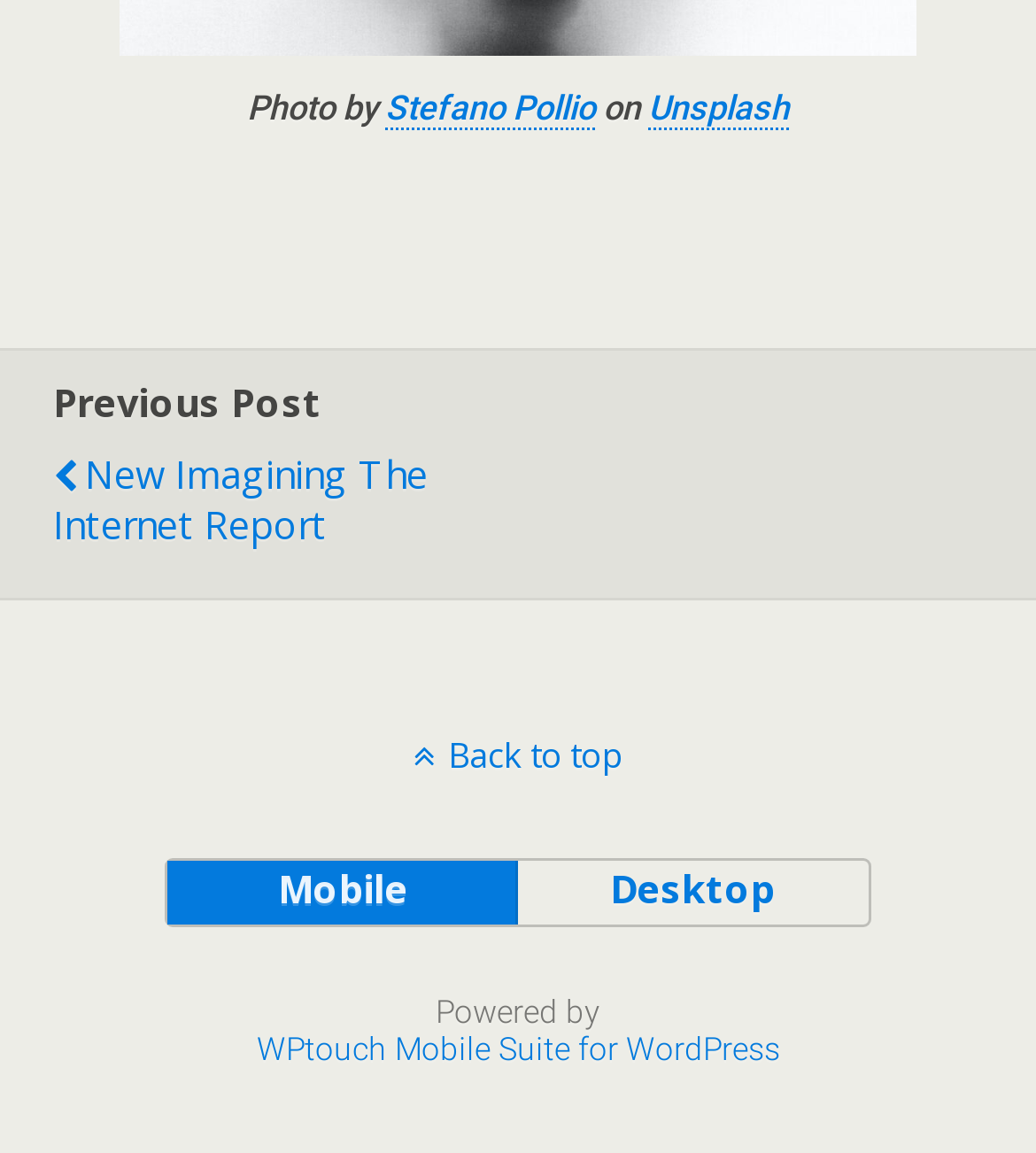Can you give a detailed response to the following question using the information from the image? Who took the photo?

The answer can be found by looking at the text 'Photo by' followed by a link 'Stefano Pollio', which indicates that Stefano Pollio is the one who took the photo.